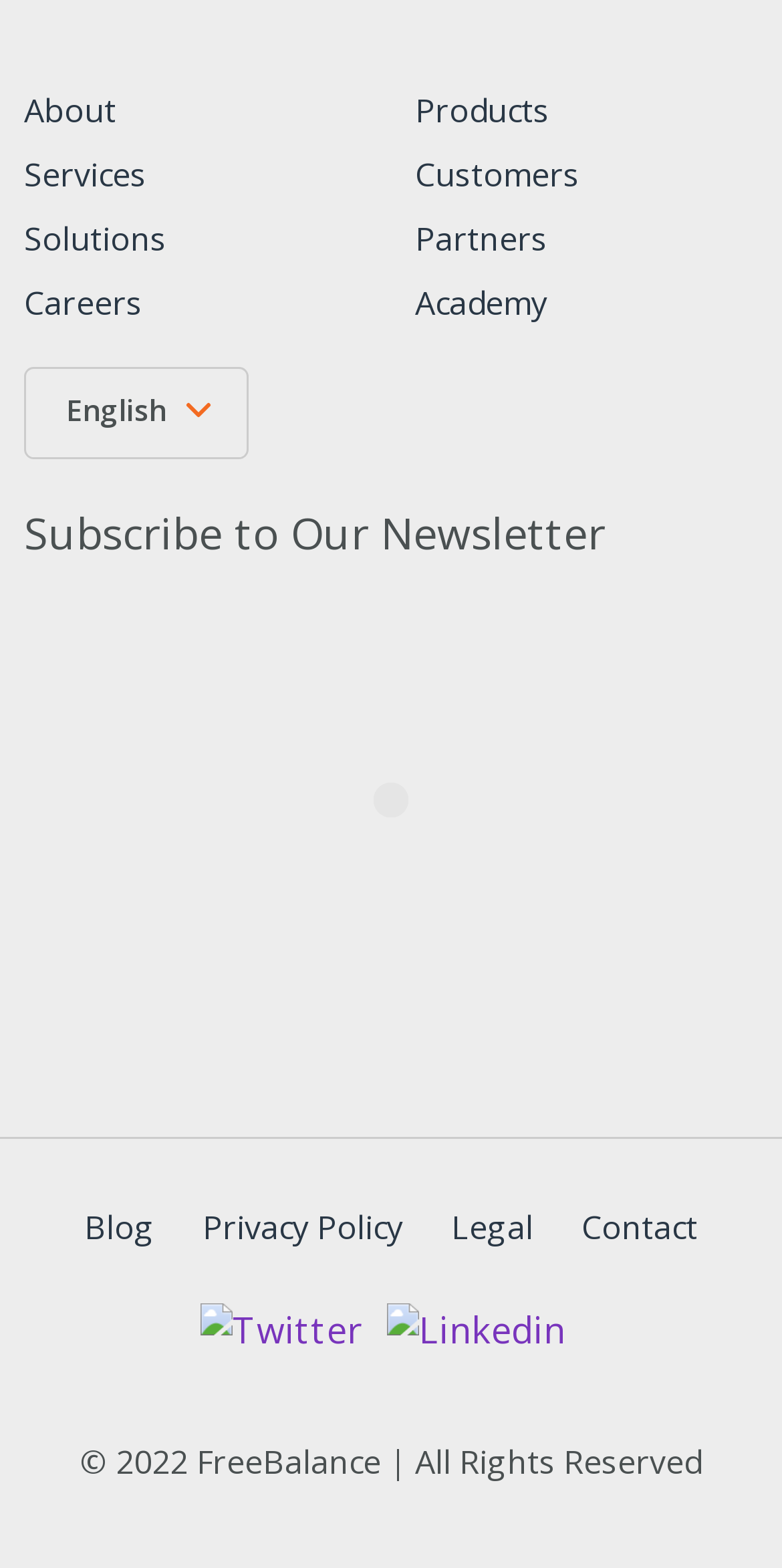Please specify the coordinates of the bounding box for the element that should be clicked to carry out this instruction: "Visit Blog". The coordinates must be four float numbers between 0 and 1, formatted as [left, top, right, bottom].

[0.087, 0.767, 0.218, 0.798]